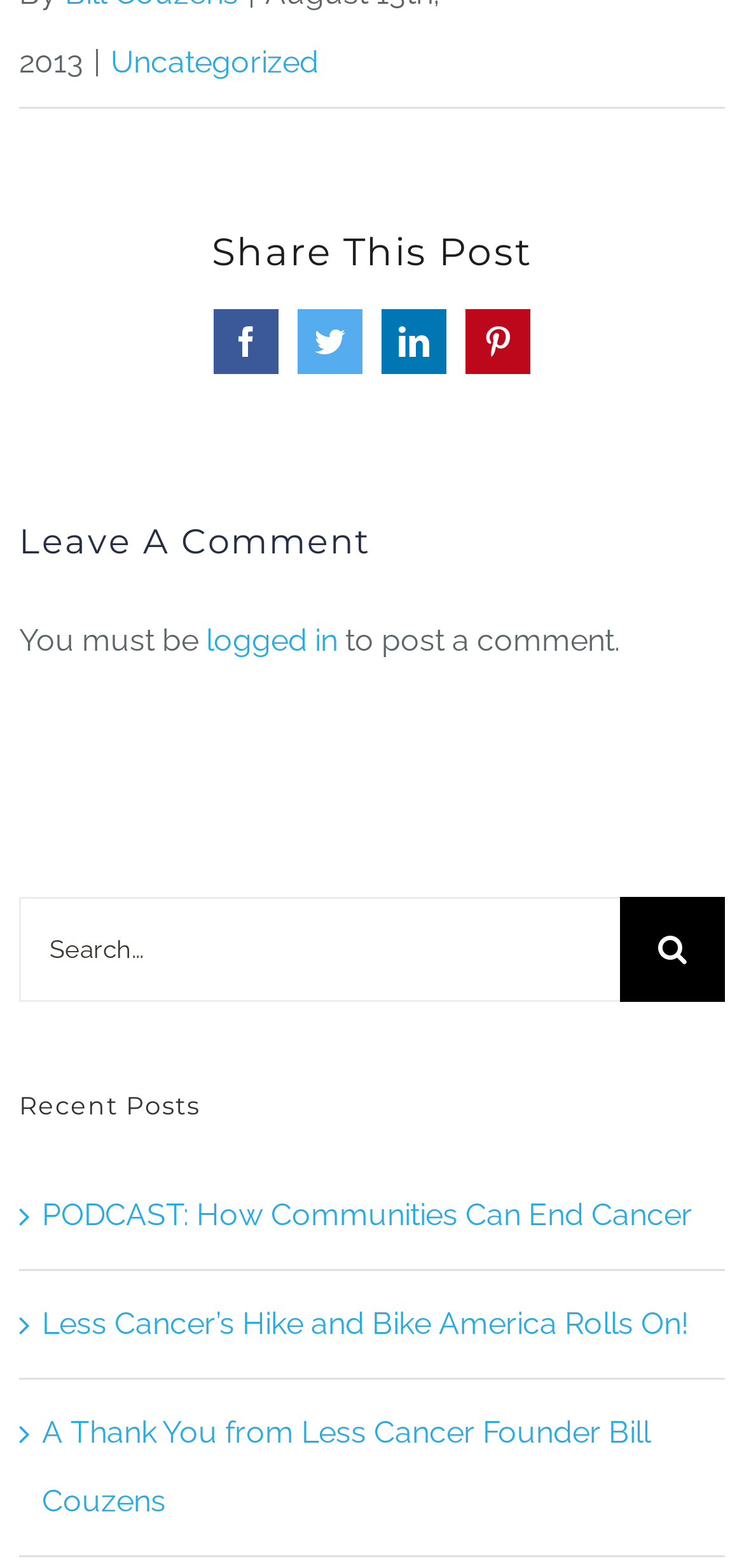Determine the bounding box coordinates of the clickable region to carry out the instruction: "View Congestion Warning Notice WR-NR & NR Import 22.06.2018".

None